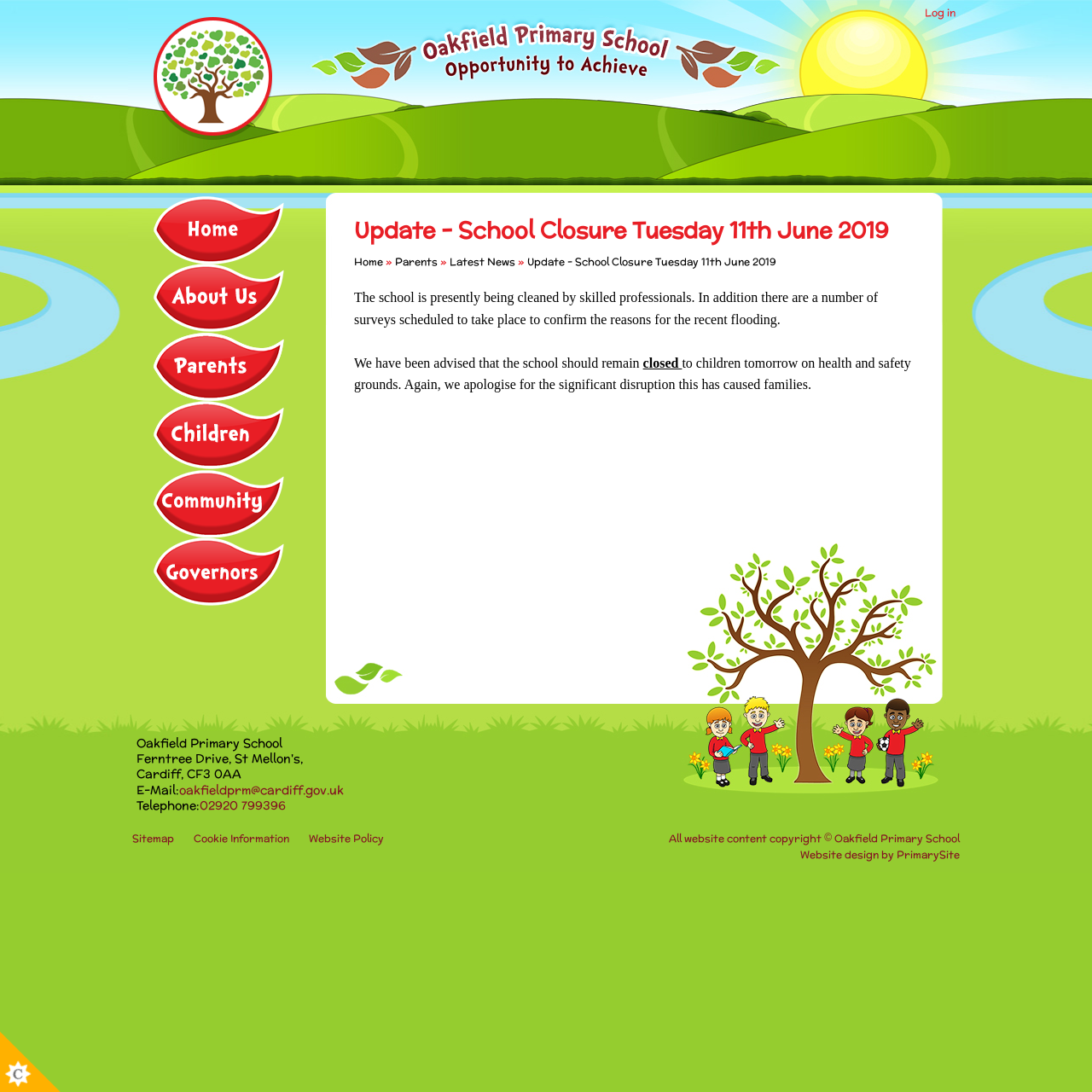Please find the bounding box coordinates of the element's region to be clicked to carry out this instruction: "visit the sitemap".

[0.121, 0.761, 0.159, 0.774]